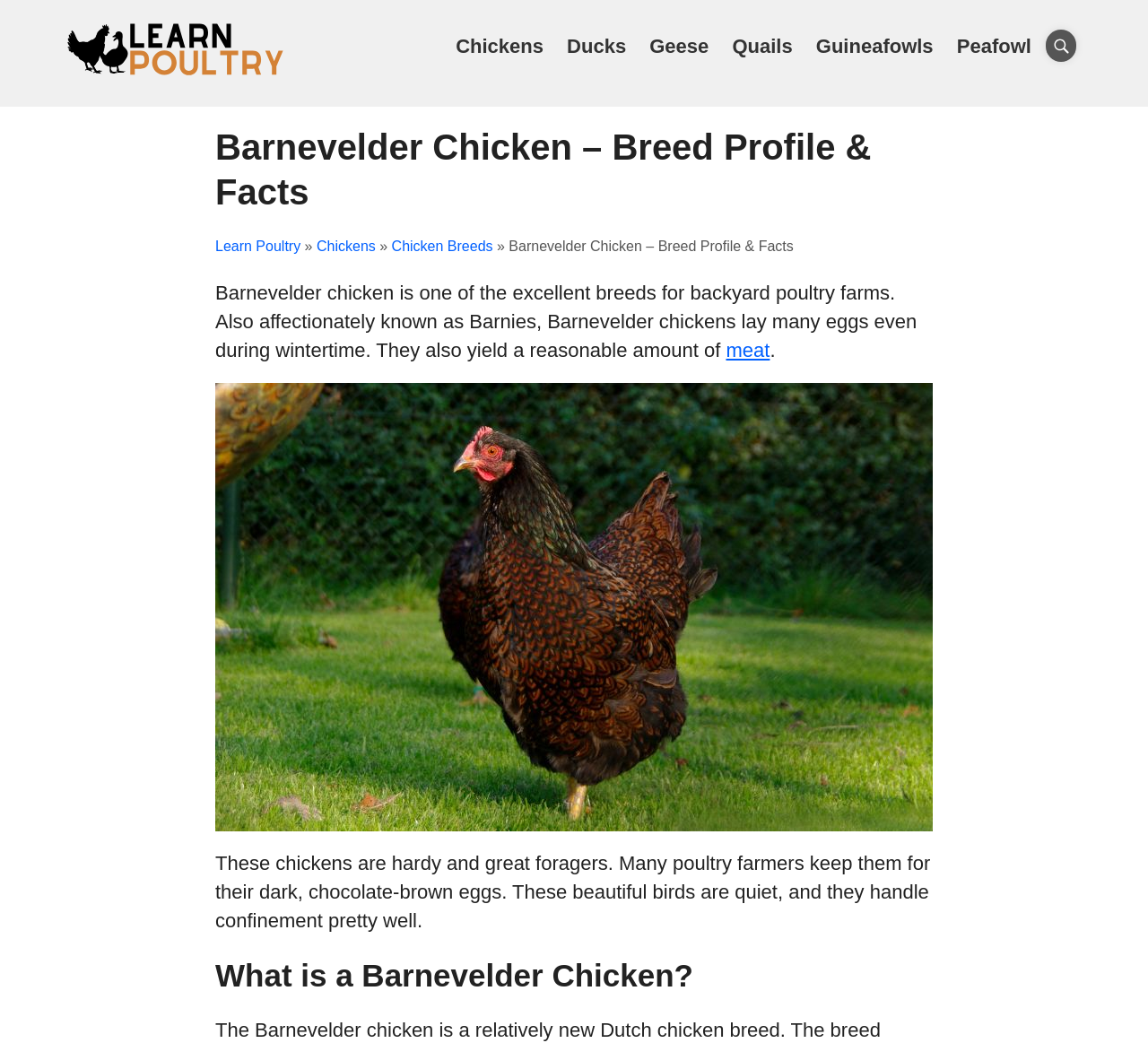Offer a detailed account of what is visible on the webpage.

The webpage is about the Barnevelder chicken breed, providing a profile and facts about this type of chicken. At the top left, there is a logo image with the text "learn poultry" next to it, which is also a link. Below this, there are six links to other types of poultry, including chickens, ducks, geese, quails, guineafowls, and peafowl, arranged horizontally across the page.

On the right side of the page, there is a search box with a magnifying glass icon. Below the search box, the main content of the page begins with a heading that reads "Barnevelder Chicken – Breed Profile & Facts". This is followed by a breadcrumb navigation menu with links to "Learn Poultry", "Chickens", and "Chicken Breeds".

The main content of the page is divided into sections. The first section provides an introduction to the Barnevelder chicken breed, describing them as excellent for backyard poultry farms and highlighting their ability to lay many eggs even in winter. This section also mentions that they yield a reasonable amount of meat.

The next section describes the characteristics of Barnevelder chickens, stating that they are hardy, great foragers, and quiet. It also mentions that they handle confinement well and are known for their dark, chocolate-brown eggs.

Finally, there is a heading that asks "What is a Barnevelder Chicken?", which likely introduces a more in-depth section about the breed.